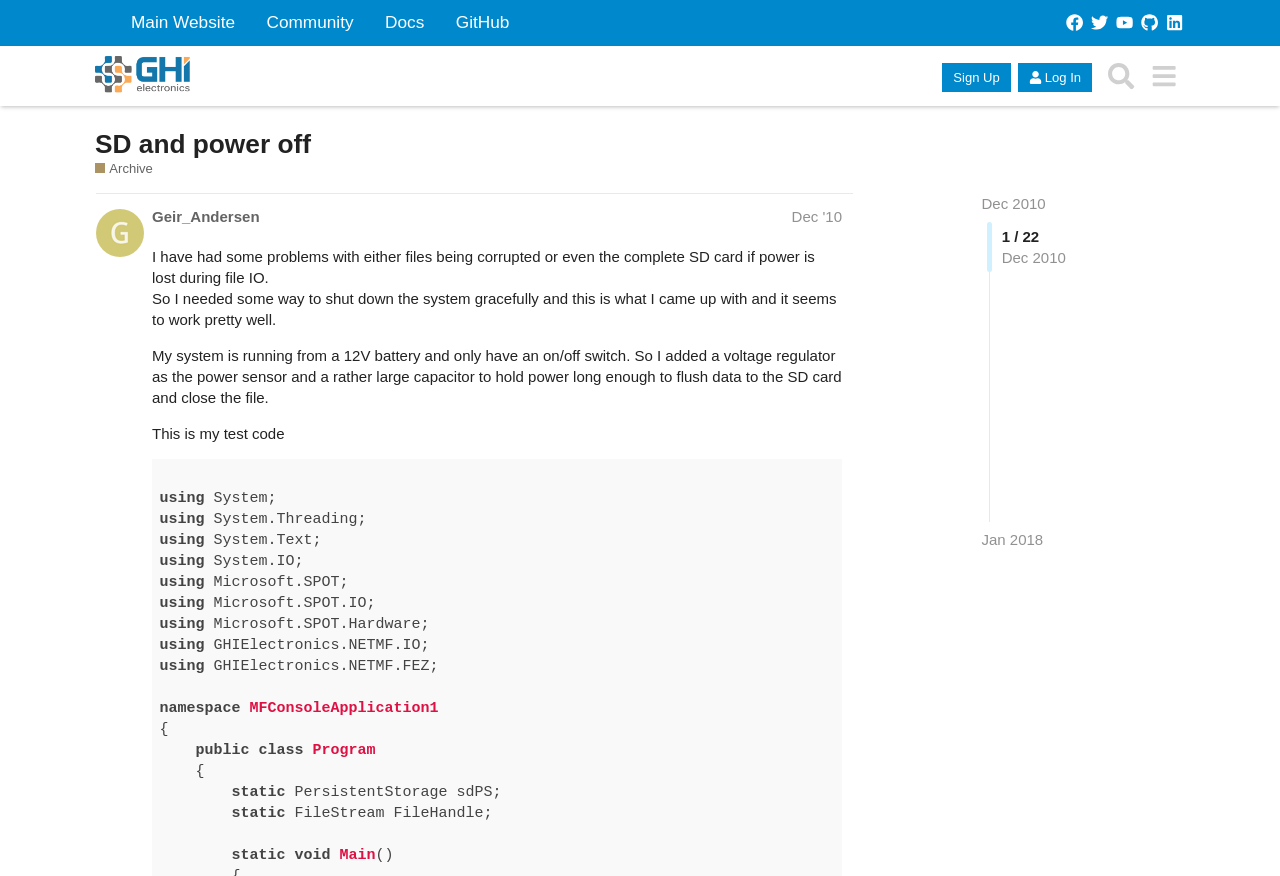By analyzing the image, answer the following question with a detailed response: What is the namespace of the code?

The namespace of the code is MFConsoleApplication1, which is defined in the code snippet provided.